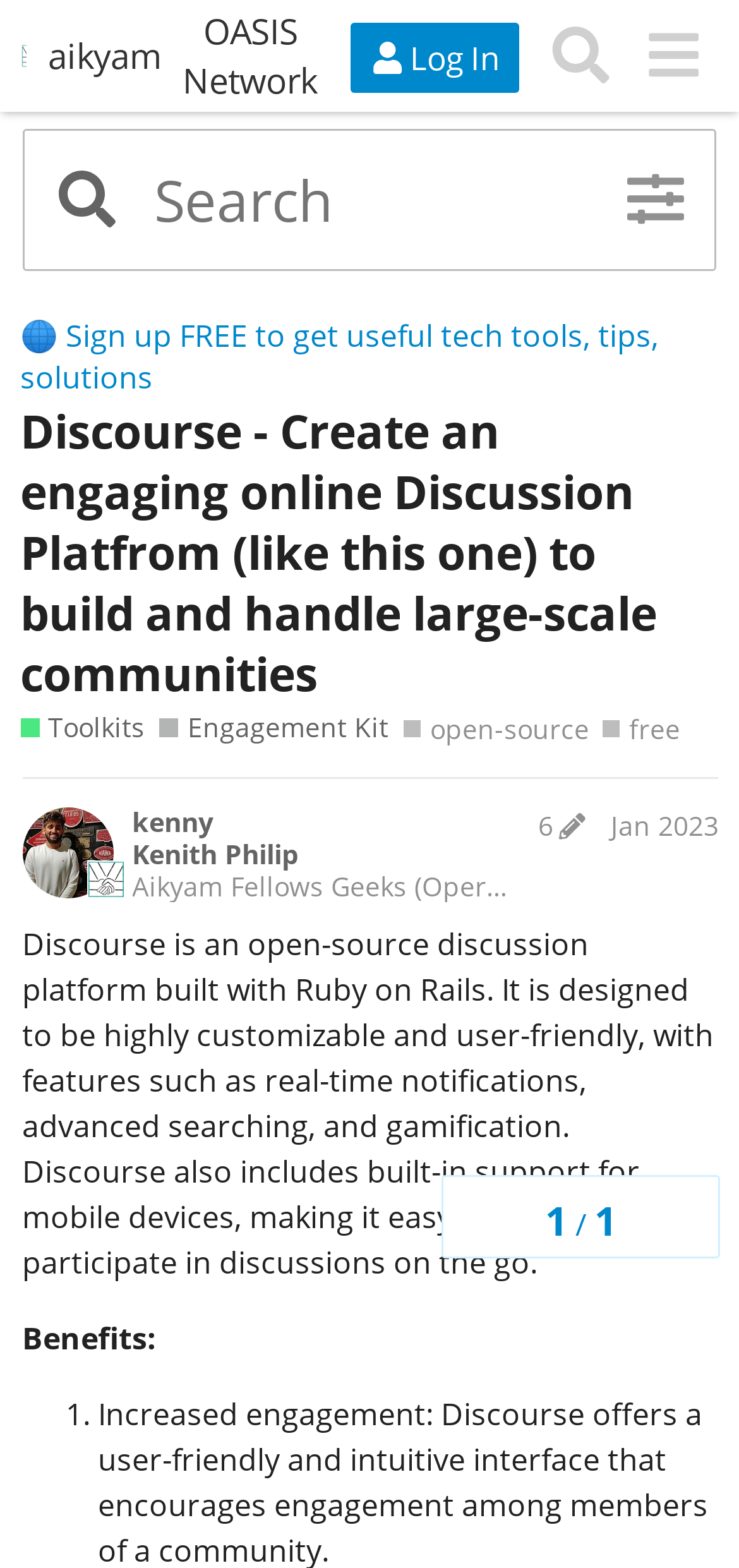What is the purpose of the Discourse platform?
Please provide a single word or phrase as your answer based on the image.

to build and handle large-scale communities